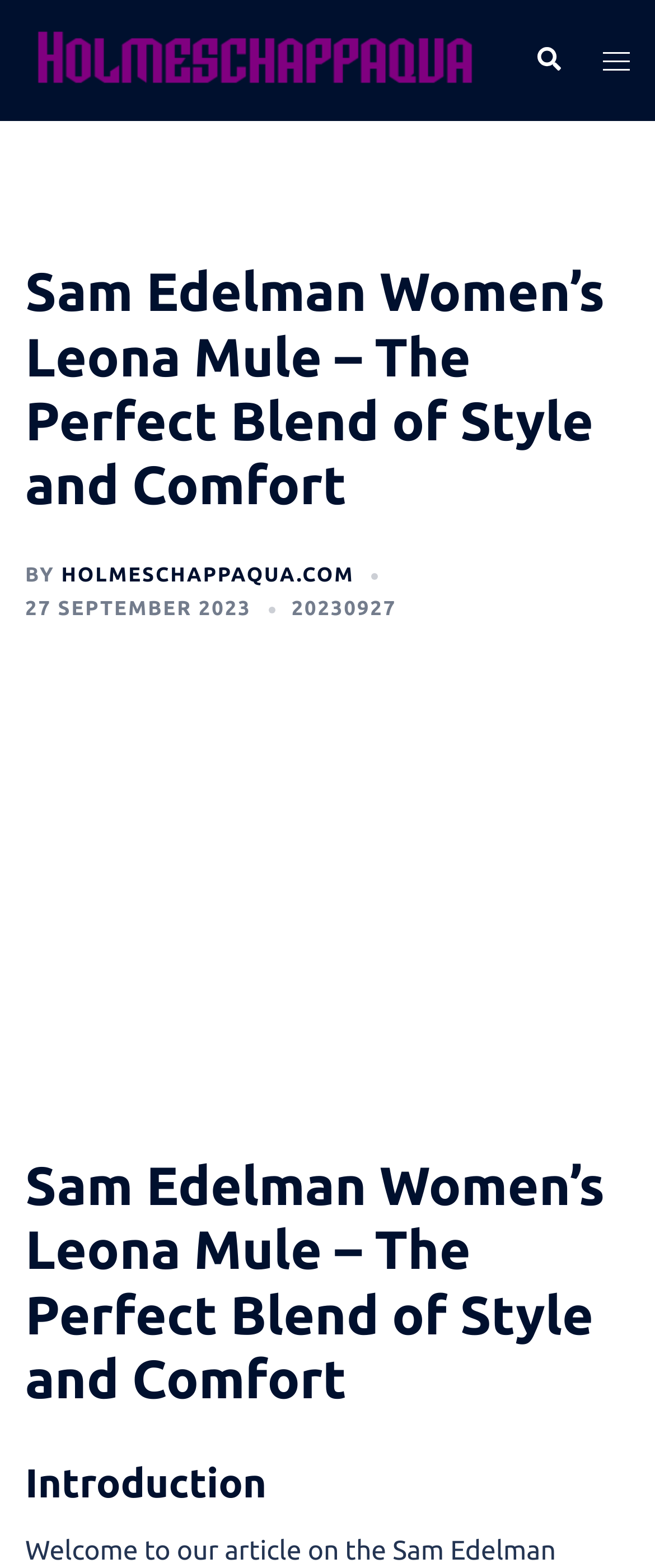How many headings are there on the webpage?
Answer the question with a detailed and thorough explanation.

By analyzing the webpage structure, I can see that there are three headings: 'Sam Edelman Women’s Leona Mule – The Perfect Blend of Style and Comfort', 'Sam Edelman Women’s Leona Mule – The Perfect Blend of Style and Comfort', and 'Introduction'.